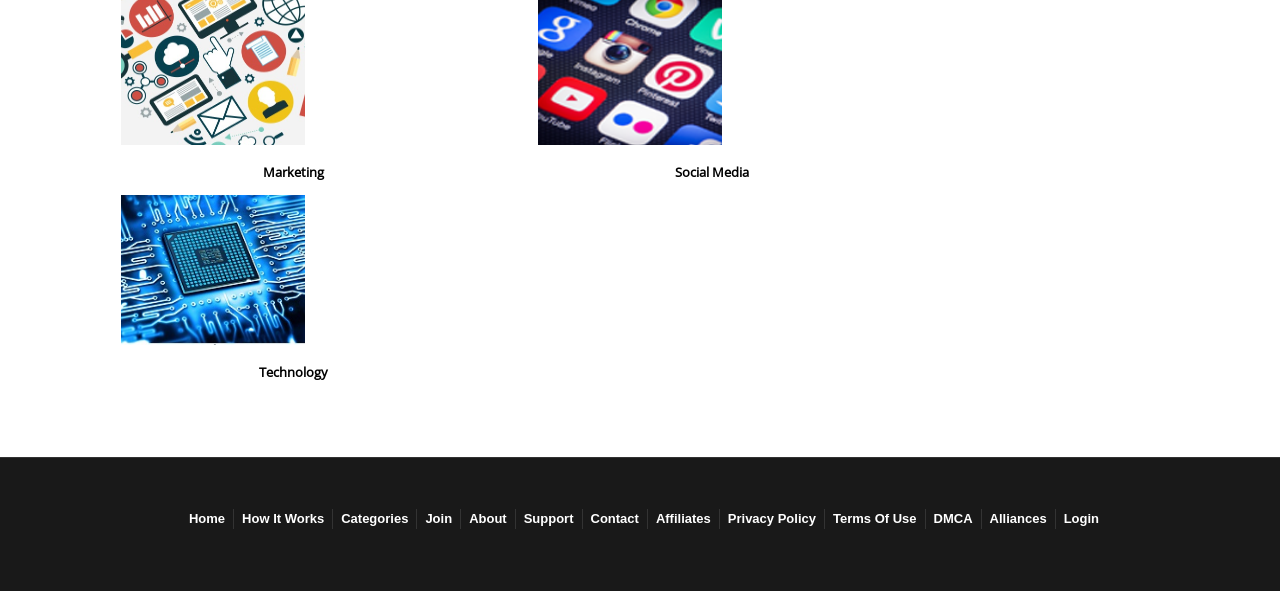Answer with a single word or phrase: 
How many menu items are there?

15